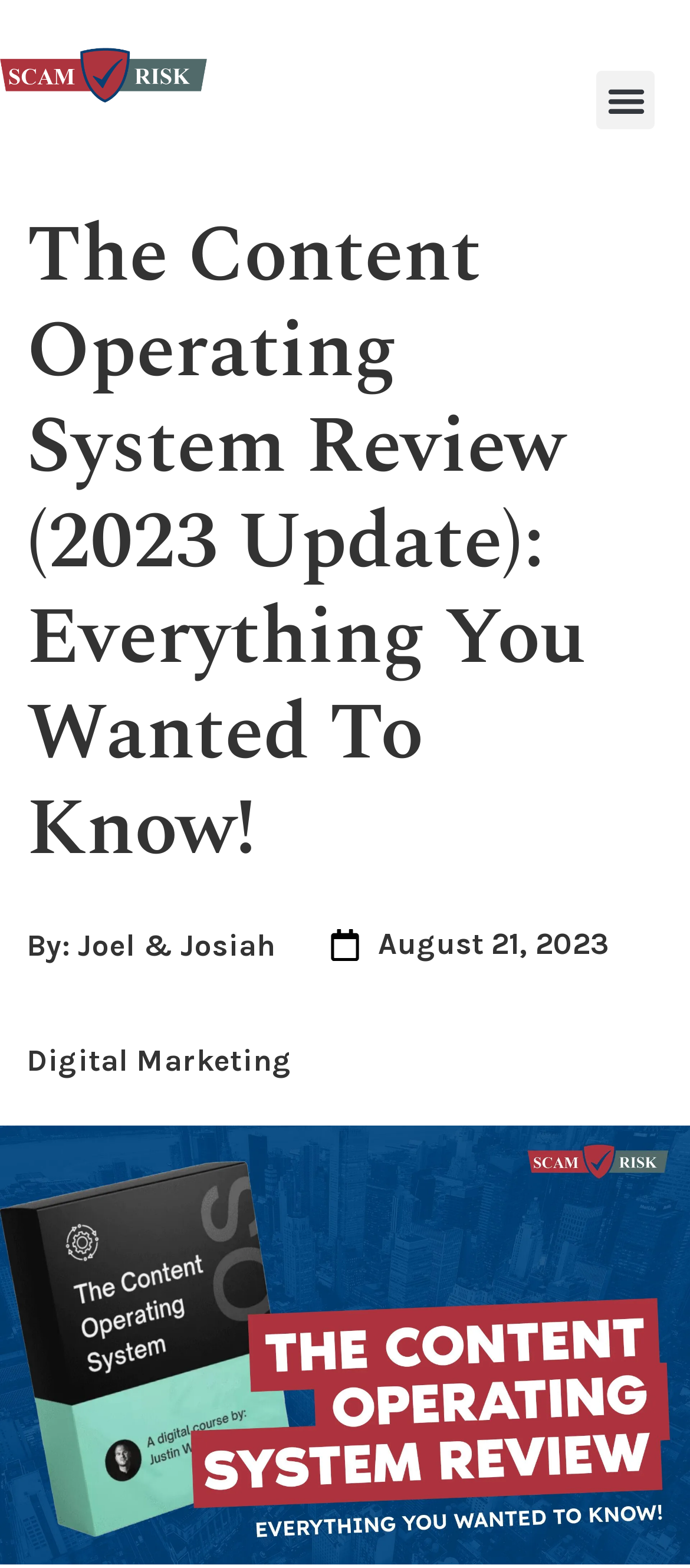Please find and give the text of the main heading on the webpage.

The Content Operating System Review (2023 Update): Everything You Wanted To Know!